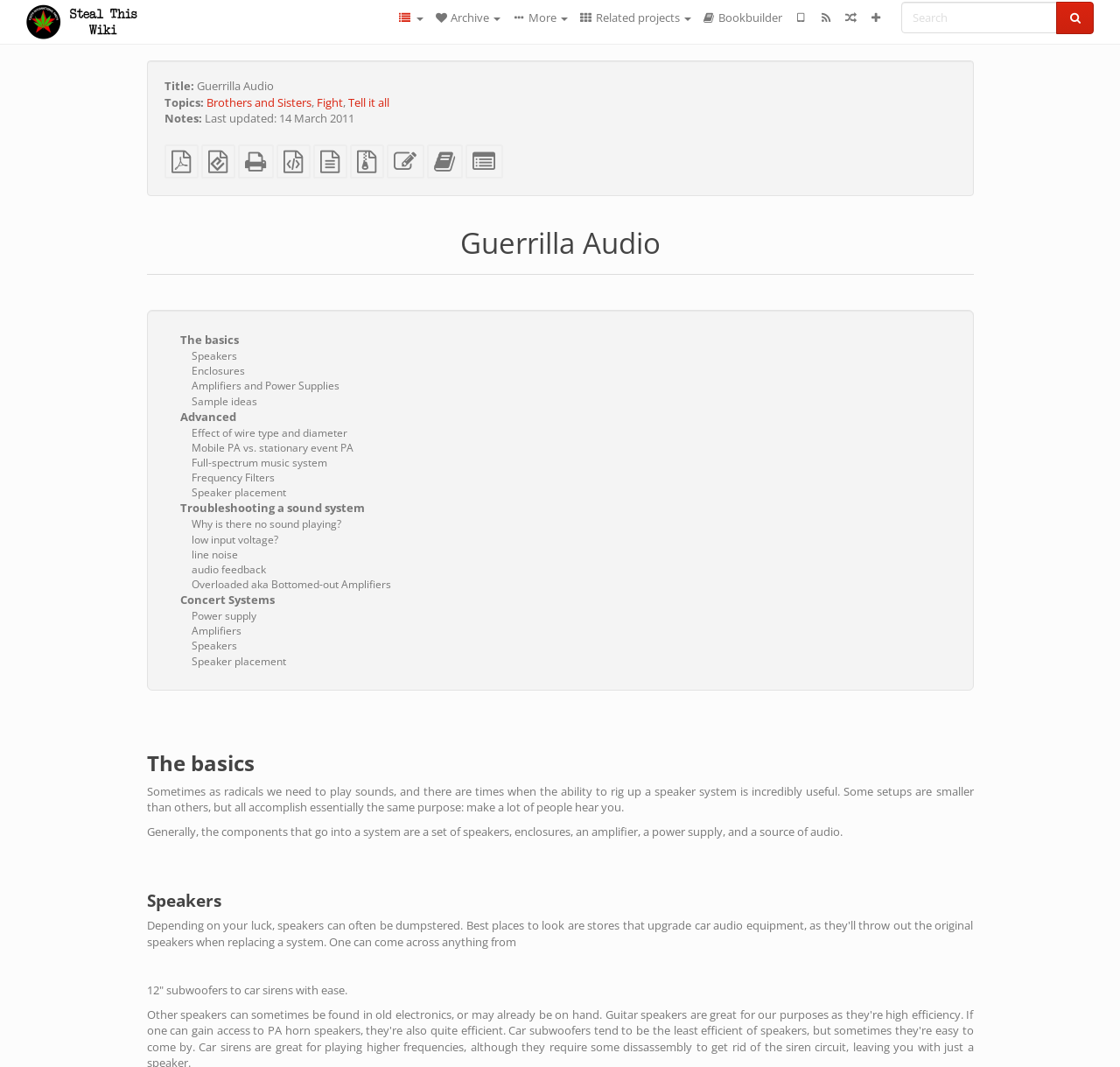Indicate the bounding box coordinates of the element that needs to be clicked to satisfy the following instruction: "View The basics". The coordinates should be four float numbers between 0 and 1, i.e., [left, top, right, bottom].

[0.161, 0.311, 0.213, 0.326]